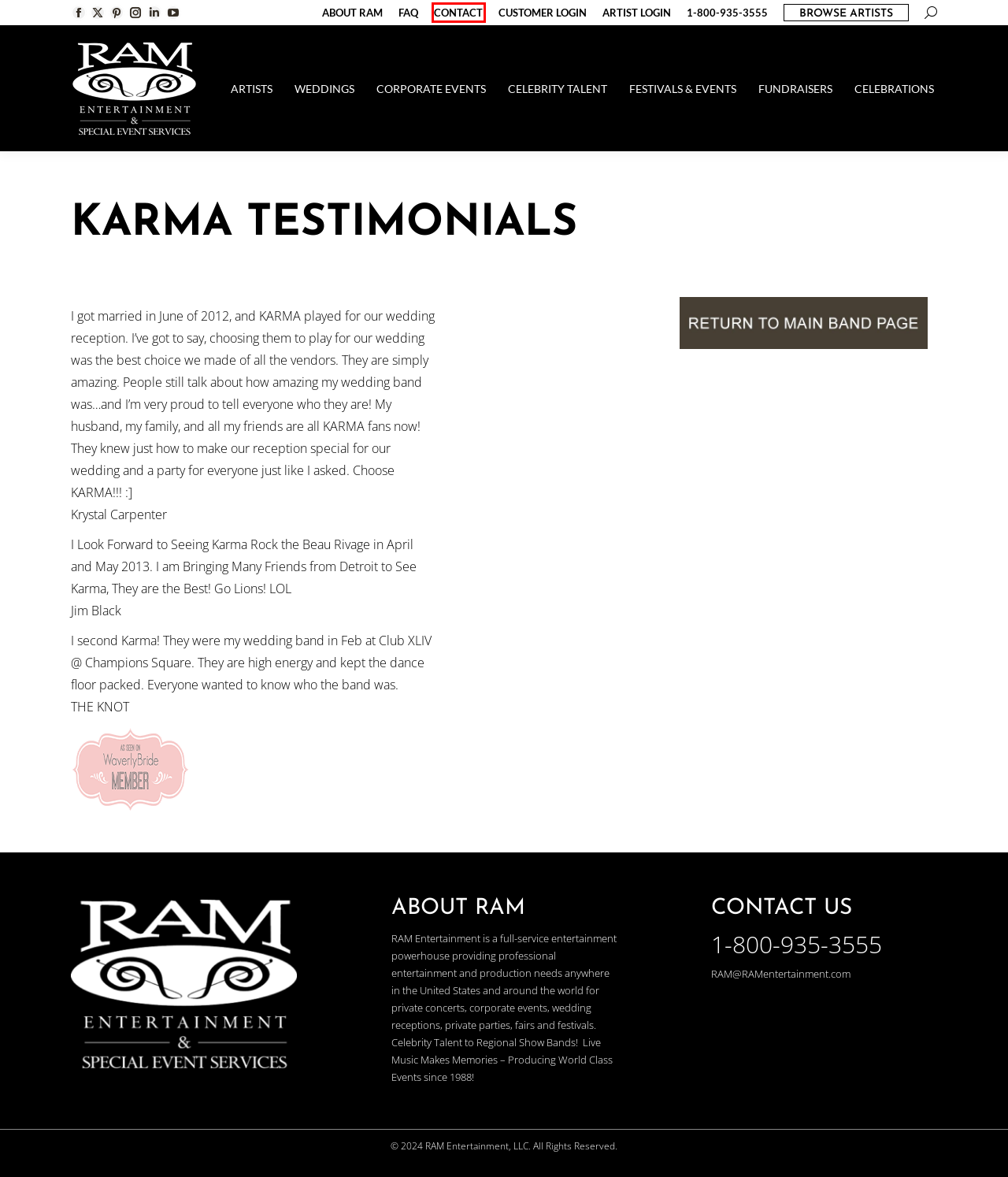Examine the webpage screenshot and identify the UI element enclosed in the red bounding box. Pick the webpage description that most accurately matches the new webpage after clicking the selected element. Here are the candidates:
A. RAM Entertainment - Frequently Asked Questions
B. About - RAM Entertainment and Event Producer Russ Madry
C. Celebrations and Party Entertainment - RAM Entertainment
D. Contact RAM Entertainment
E. Fundraiser Event Entertainment - RAM Entertainment
F. Corporate Event Entertainment - RAM Entertainment
G. Celebrity Talent - Event Entertainment - RAM Entertainment
H. RAM Entertainment: Wedding, Corporate Event Entertaiment

D